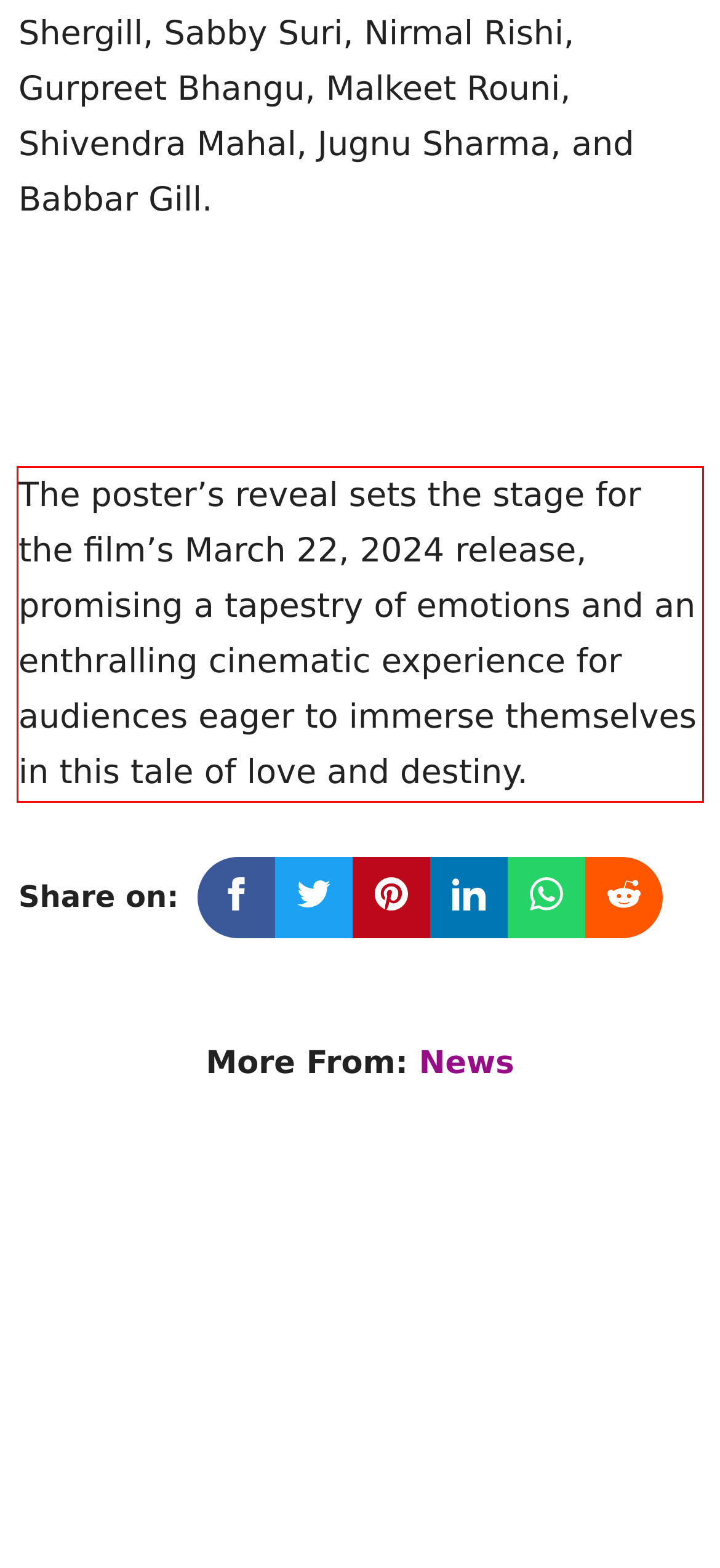You have a screenshot of a webpage with a red bounding box. Use OCR to generate the text contained within this red rectangle.

The poster’s reveal sets the stage for the film’s March 22, 2024 release, promising a tapestry of emotions and an enthralling cinematic experience for audiences eager to immerse themselves in this tale of love and destiny.